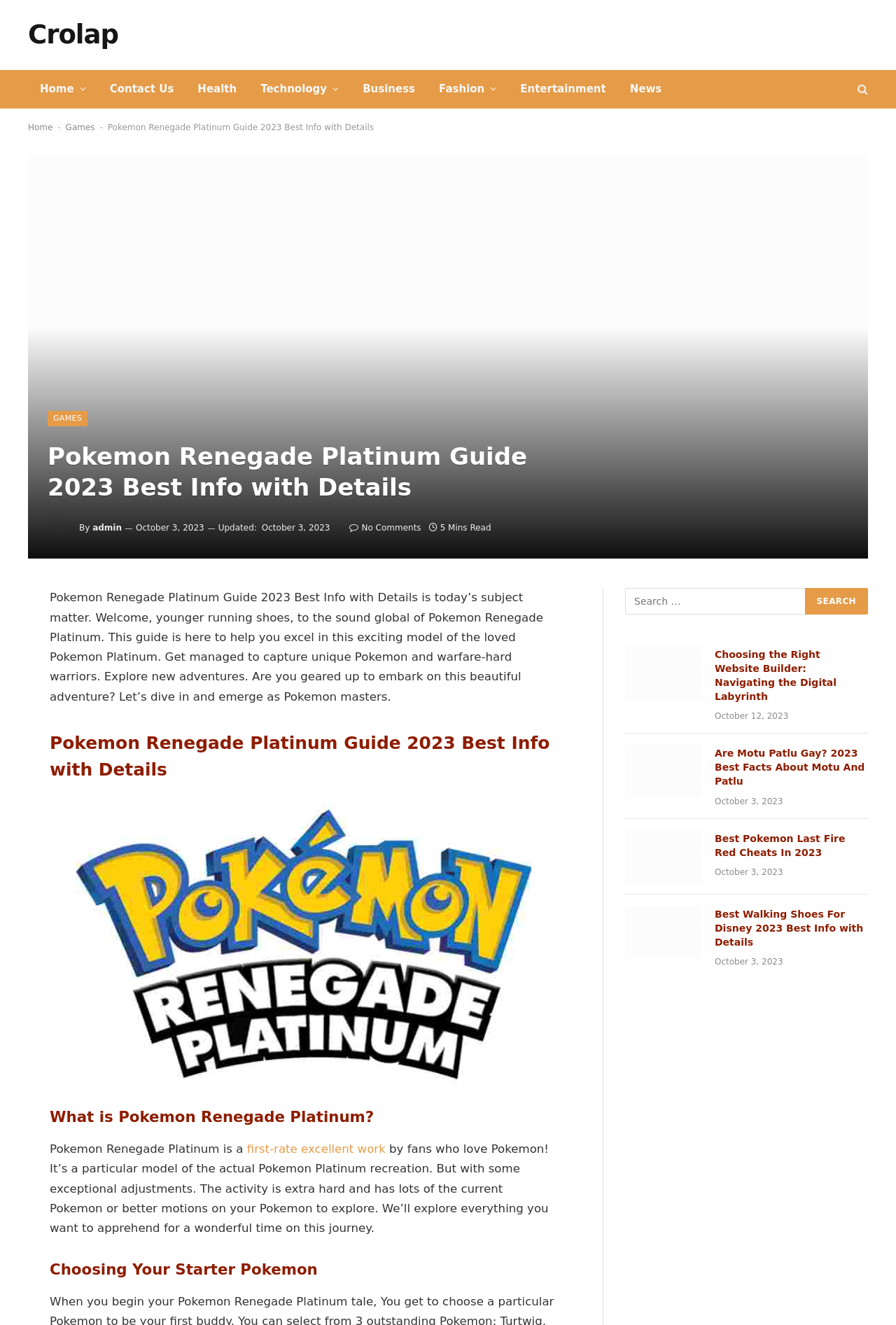Extract the bounding box of the UI element described as: "Contattaci".

None